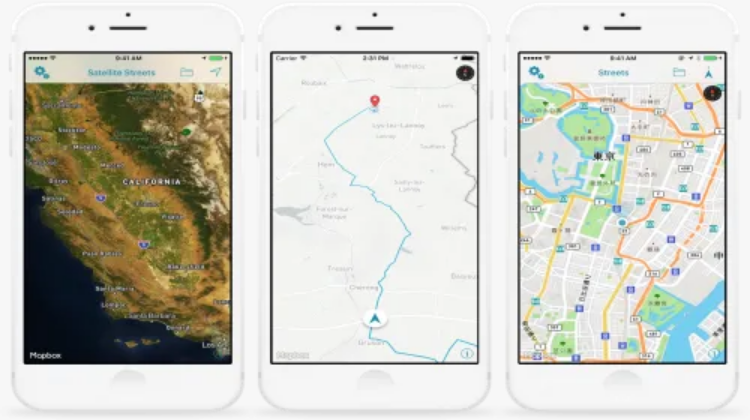Create an extensive and detailed description of the image.

This image showcases three smartphones displaying different types of maps and navigation interfaces. The leftmost phone features a satellite view of California, highlighting the state's geographical contours and highways, providing a detailed overview of the terrain. The center phone displays a simplified navigation map with a highlighted route towards the location "Lydia Lake," depicted in a linear path, which assists users in following directions. The rightmost phone presents a detailed street map of an urban area, possibly in Asia, with a variety of streets, parks, and points of interest marked. Together, these screens illustrate the diversity of mapping technologies and their applications in travel and navigation, offering users tools for exploring both natural landscapes and city infrastructure.